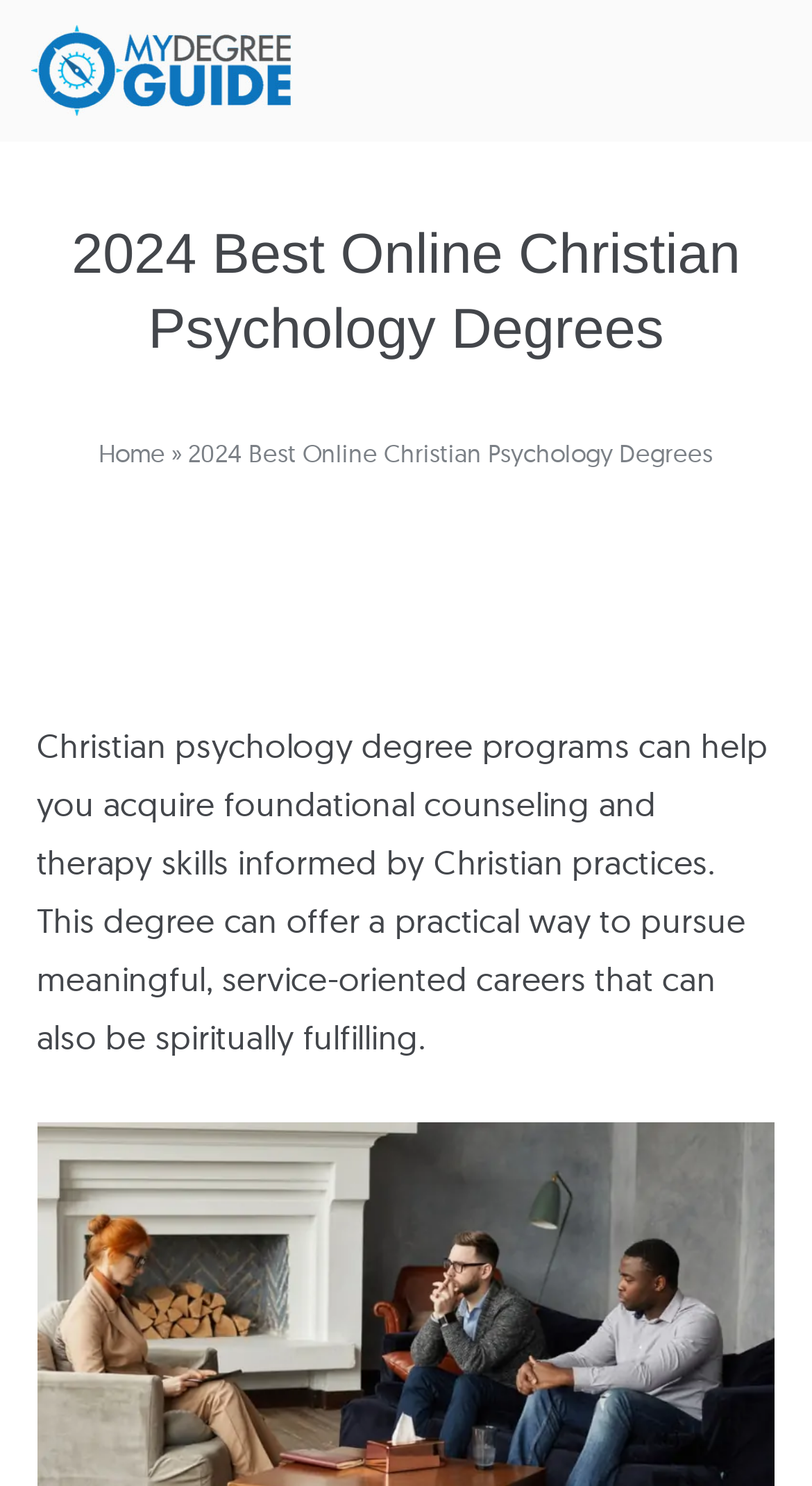What is the name of the website?
Please provide a single word or phrase answer based on the image.

My Degree Guide